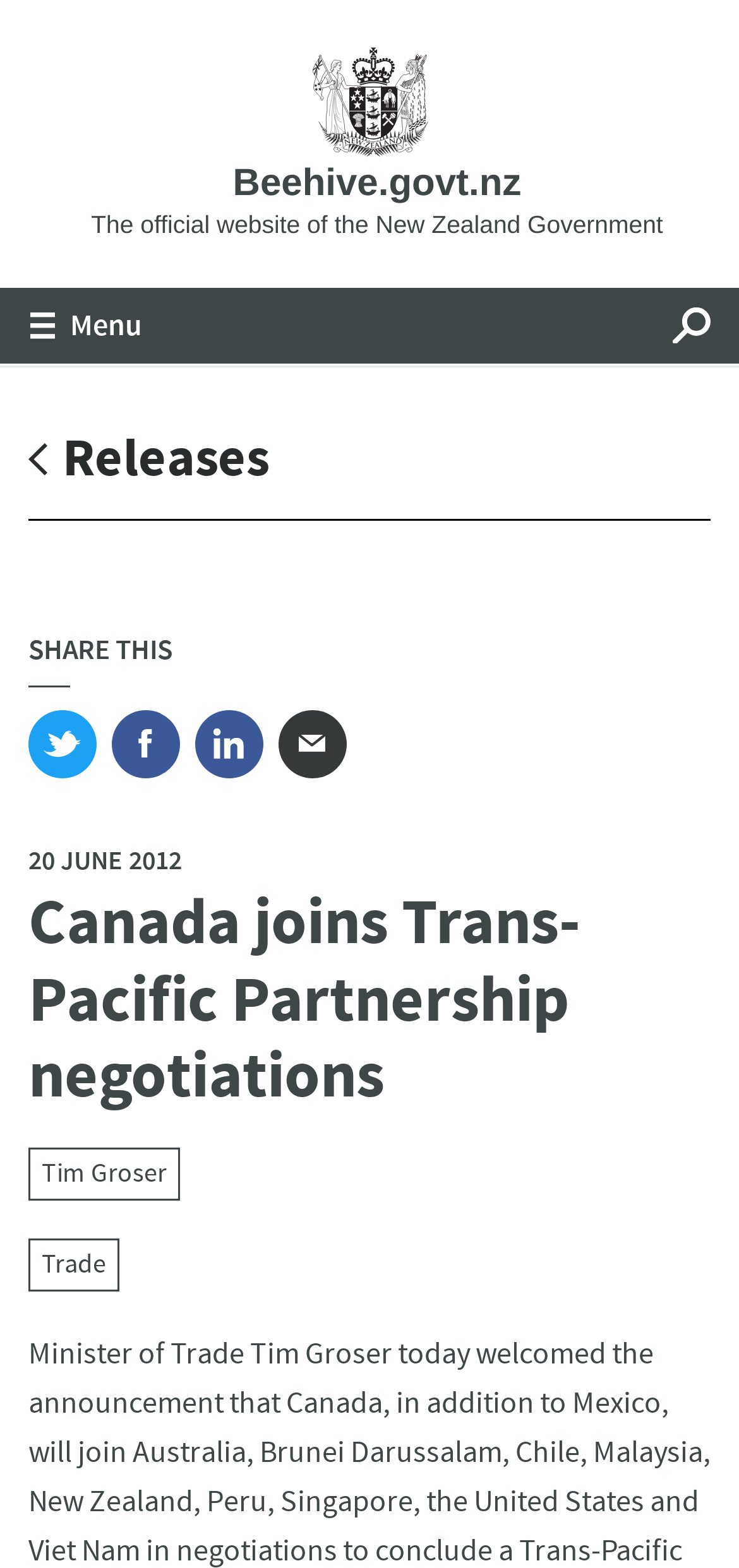Respond with a single word or phrase for the following question: 
What is the purpose of the button on the top left?

Menu